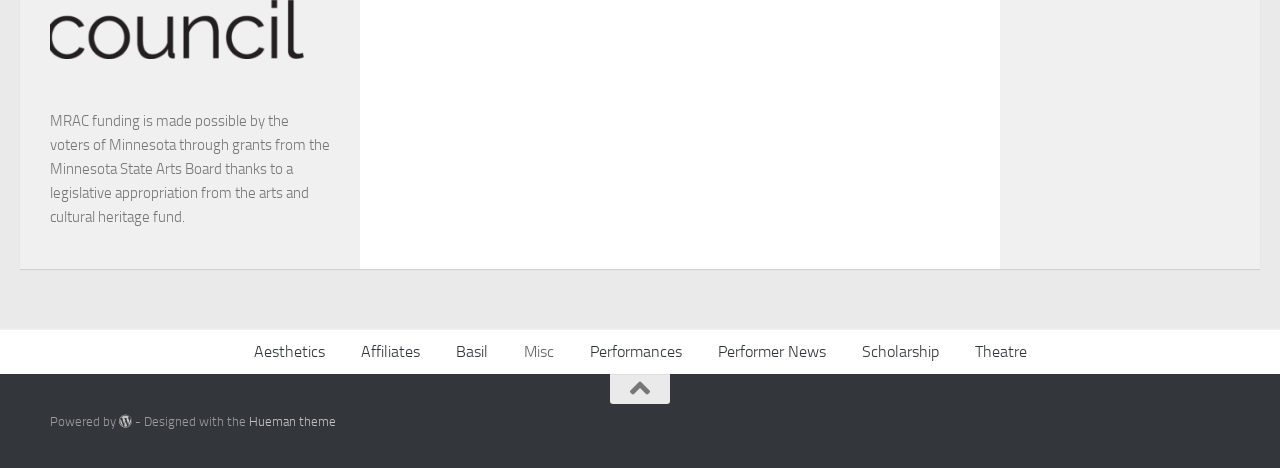Identify the bounding box coordinates of the element that should be clicked to fulfill this task: "Go to the Hueman theme page". The coordinates should be provided as four float numbers between 0 and 1, i.e., [left, top, right, bottom].

[0.195, 0.885, 0.263, 0.917]